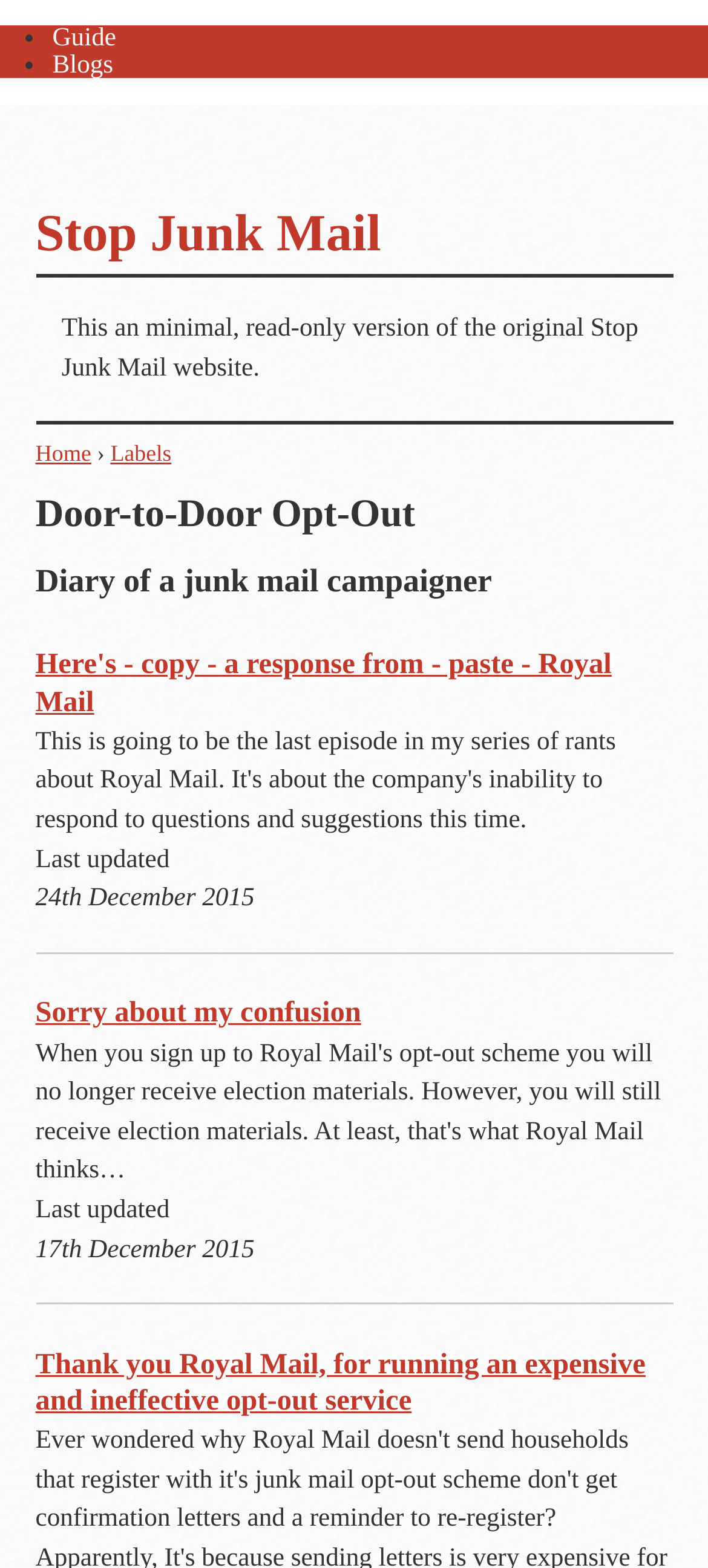Find the bounding box coordinates of the clickable region needed to perform the following instruction: "Visit Stop Junk Mail". The coordinates should be provided as four float numbers between 0 and 1, i.e., [left, top, right, bottom].

[0.05, 0.131, 0.538, 0.168]